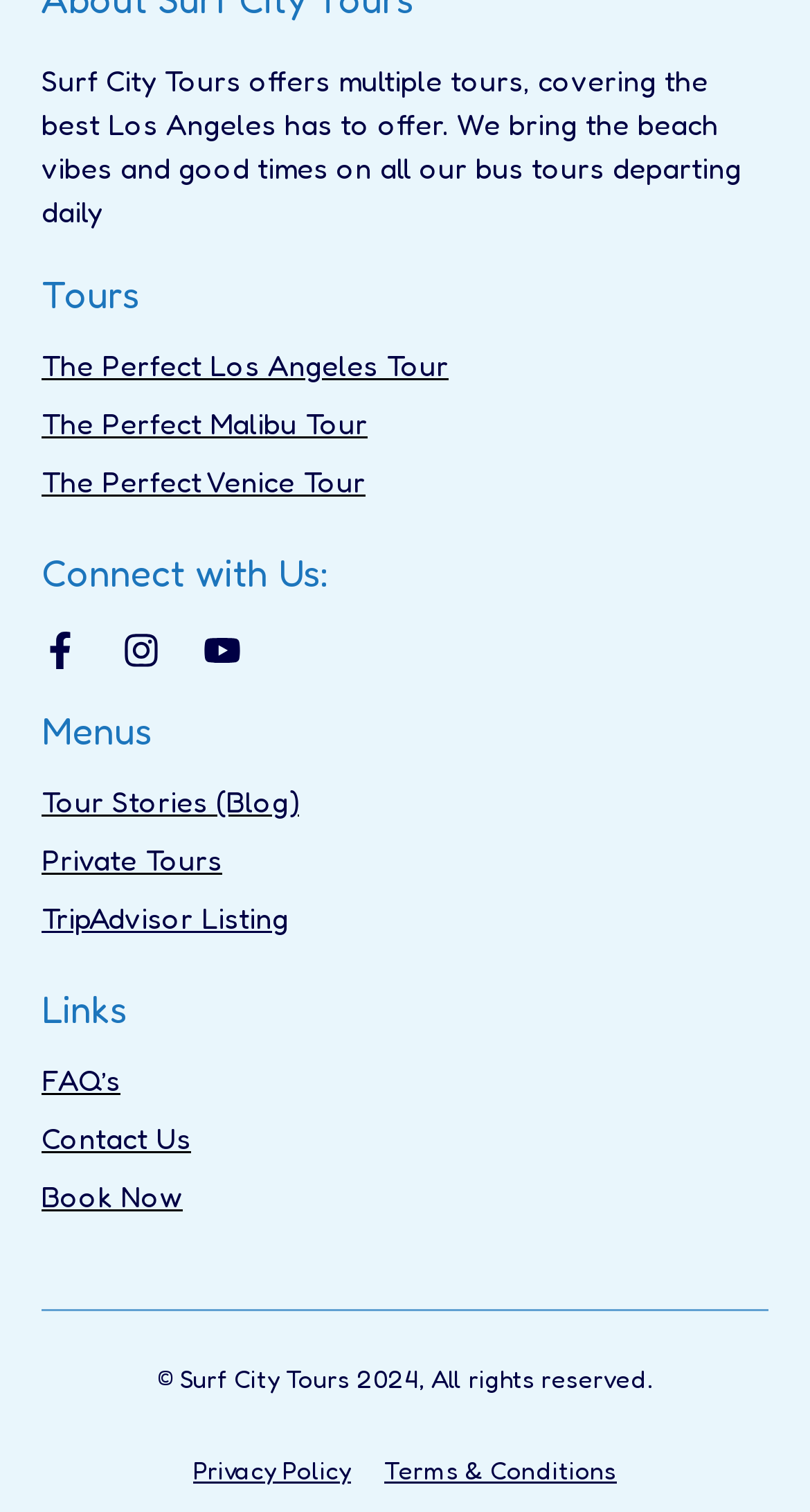Find the bounding box coordinates of the element to click in order to complete this instruction: "Book a tour now". The bounding box coordinates must be four float numbers between 0 and 1, denoted as [left, top, right, bottom].

[0.051, 0.772, 0.949, 0.811]